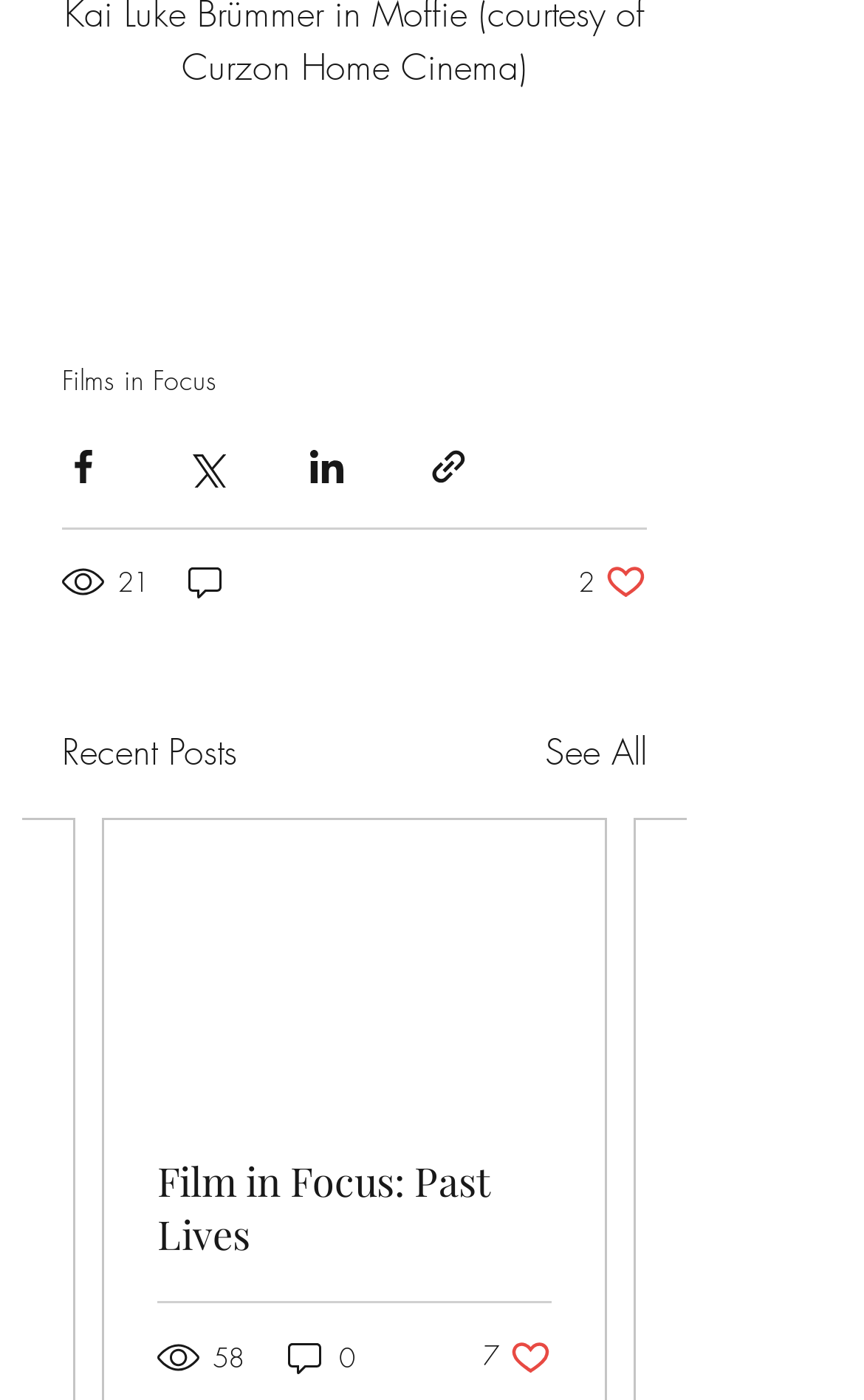Based on the image, provide a detailed and complete answer to the question: 
How many likes does the post 'Film in Focus: Past Lives' have?

I found the post 'Film in Focus: Past Lives' and looked for the like count, which is 7 likes.